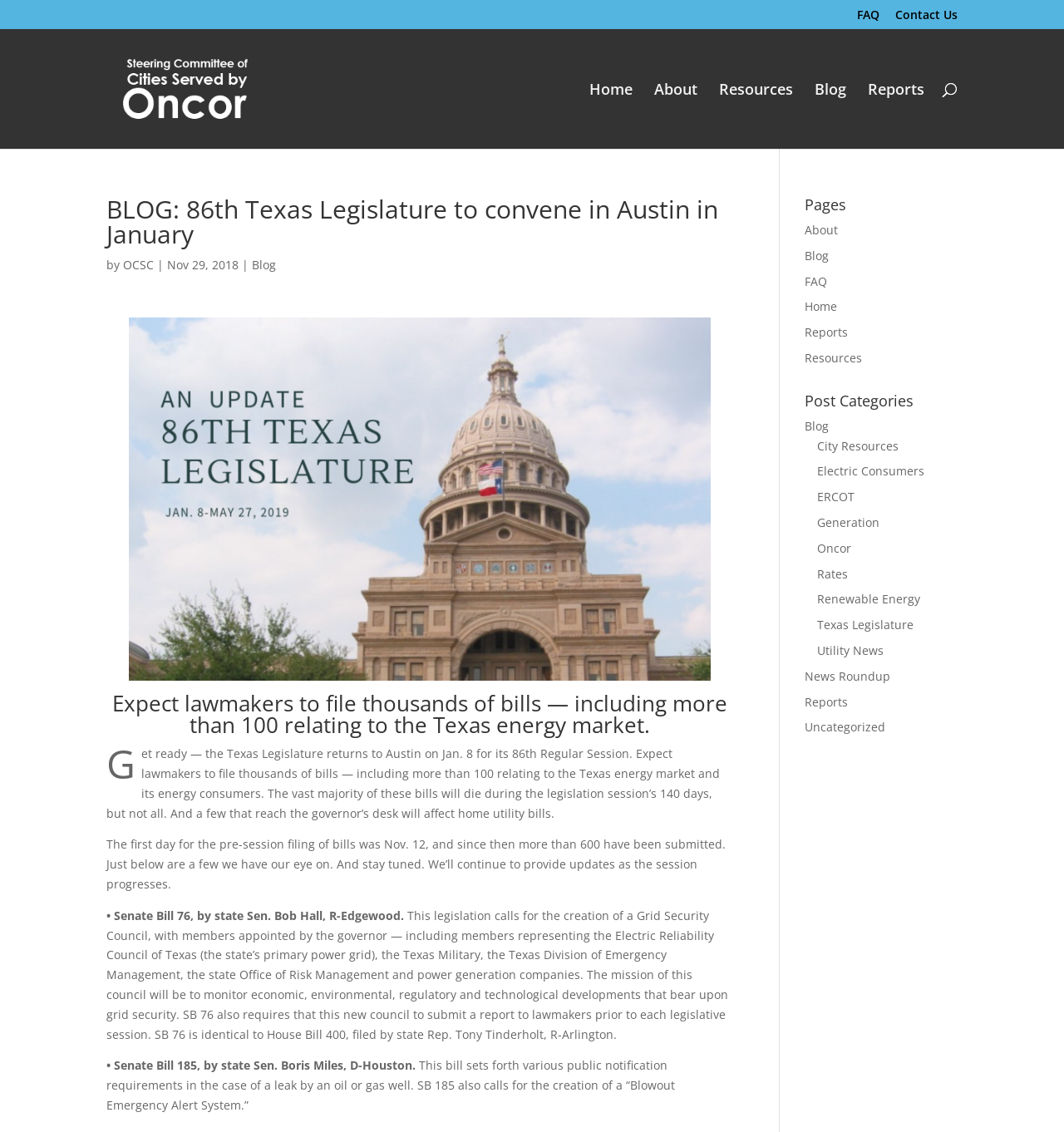Your task is to extract the text of the main heading from the webpage.

BLOG: 86th Texas Legislature to convene in Austin in January